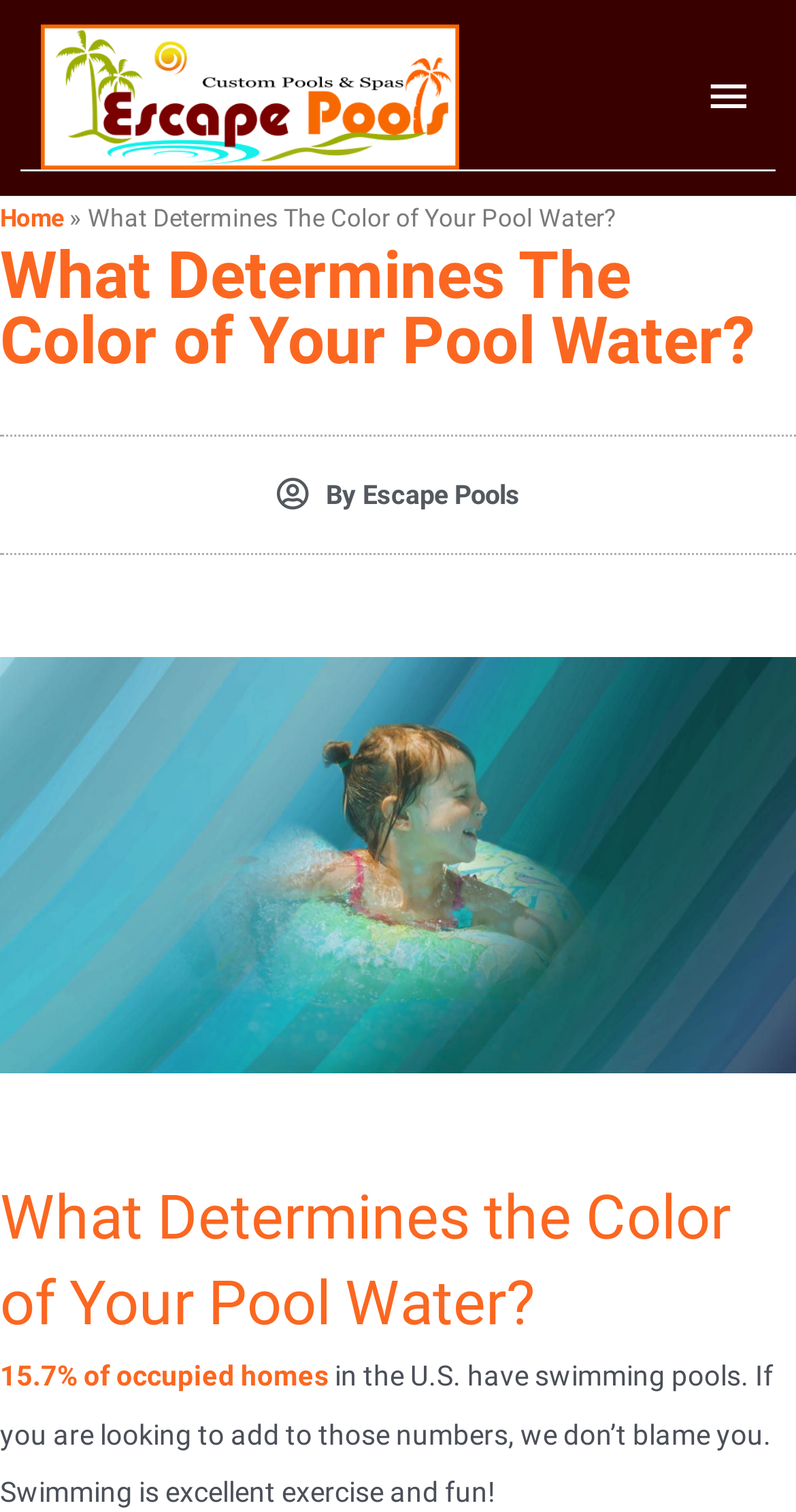Describe the webpage meticulously, covering all significant aspects.

The webpage is about determining the color of pool water, with a focus on providing a helpful guide for pool owners. At the top left of the page, there is a link with no text. On the top right, there is a main menu button with an icon, which is not expanded by default. Below the main menu button, there is a navigation section with breadcrumbs, consisting of a "Home" link, a "»" symbol, and the title "What Determines The Color of Your Pool Water?".

The main title "What Determines The Color of Your Pool Water?" is displayed prominently in the middle of the top section of the page. Below the title, there is a link with the text "By Escape Pools". A large image related to pool water color takes up most of the top half of the page.

The main content of the page starts with a heading "What Determines the Color of Your Pool Water?" followed by a paragraph of text that discusses the benefits of having a swimming pool, citing a statistic that 15.7% of occupied homes in the U.S. have swimming pools. The text also mentions that swimming is excellent exercise and fun.